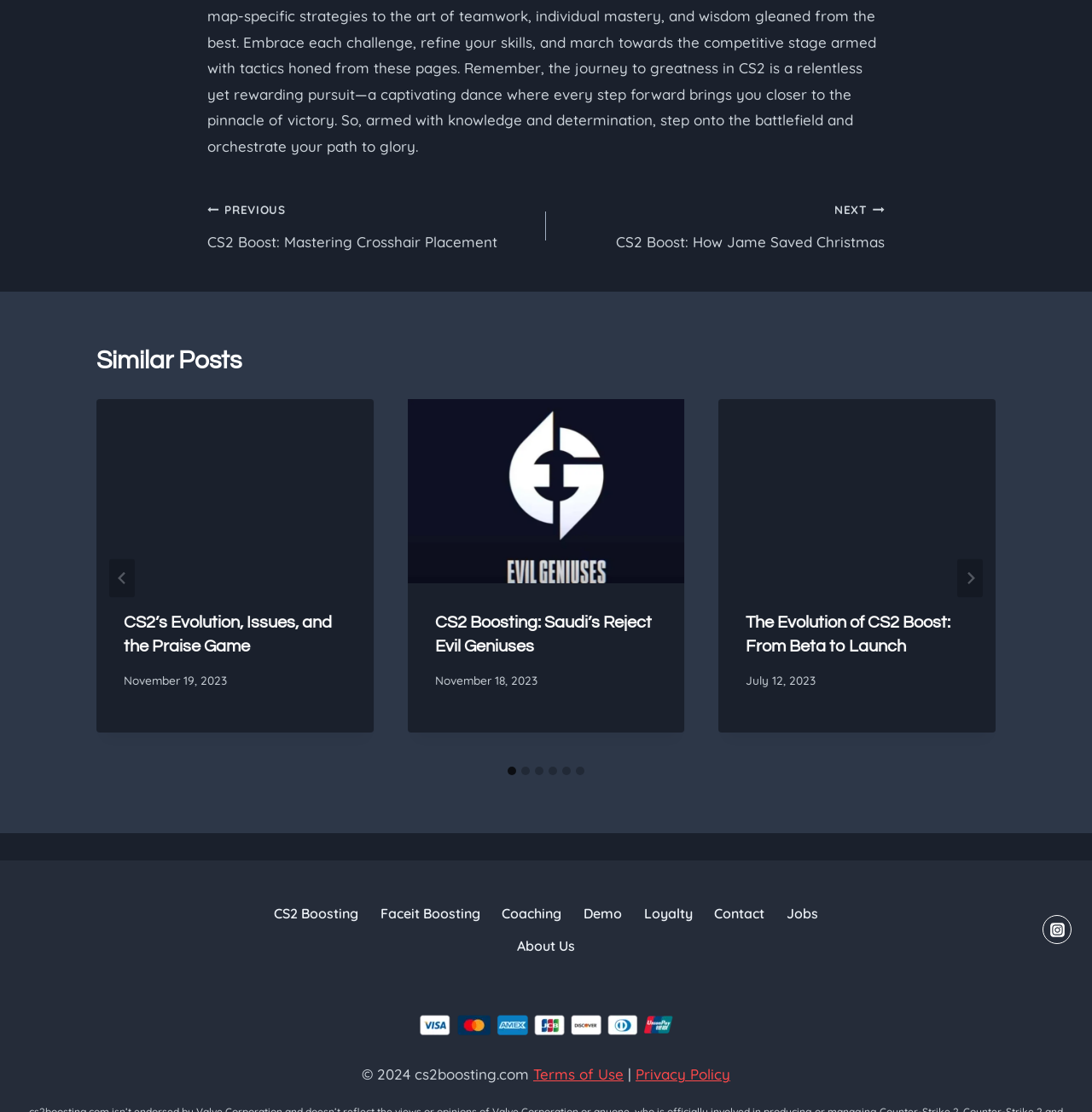Locate the bounding box of the UI element based on this description: "CS2 Boosting". Provide four float numbers between 0 and 1 as [left, top, right, bottom].

[0.241, 0.807, 0.338, 0.836]